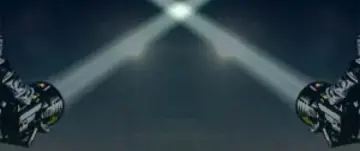What is the key attribute of the recommended survival flashlight?
Please provide a single word or phrase as your answer based on the screenshot.

Quality and functionality